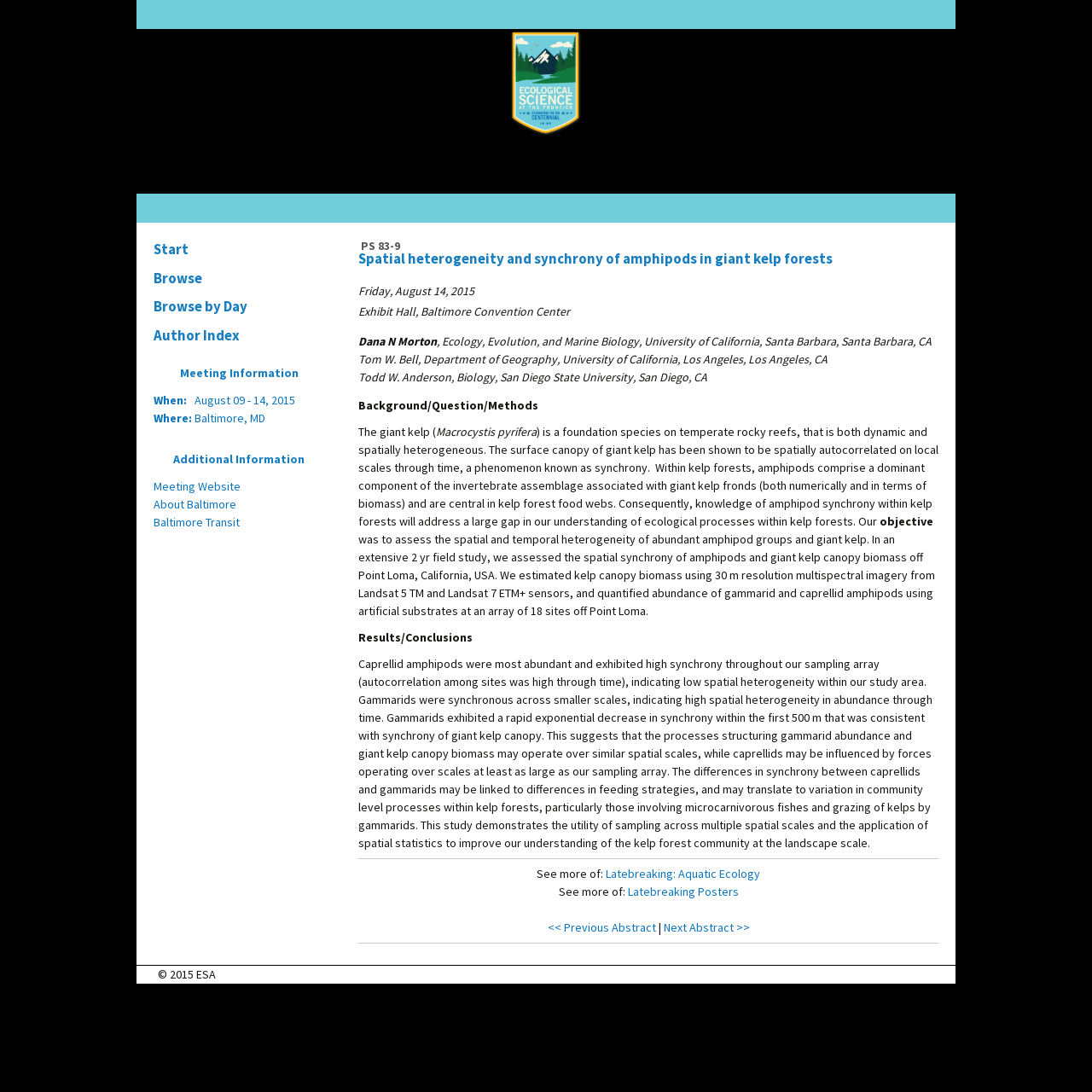Locate the bounding box coordinates of the item that should be clicked to fulfill the instruction: "Click the 'Latebreaking: Aquatic Ecology' link".

[0.555, 0.793, 0.696, 0.807]